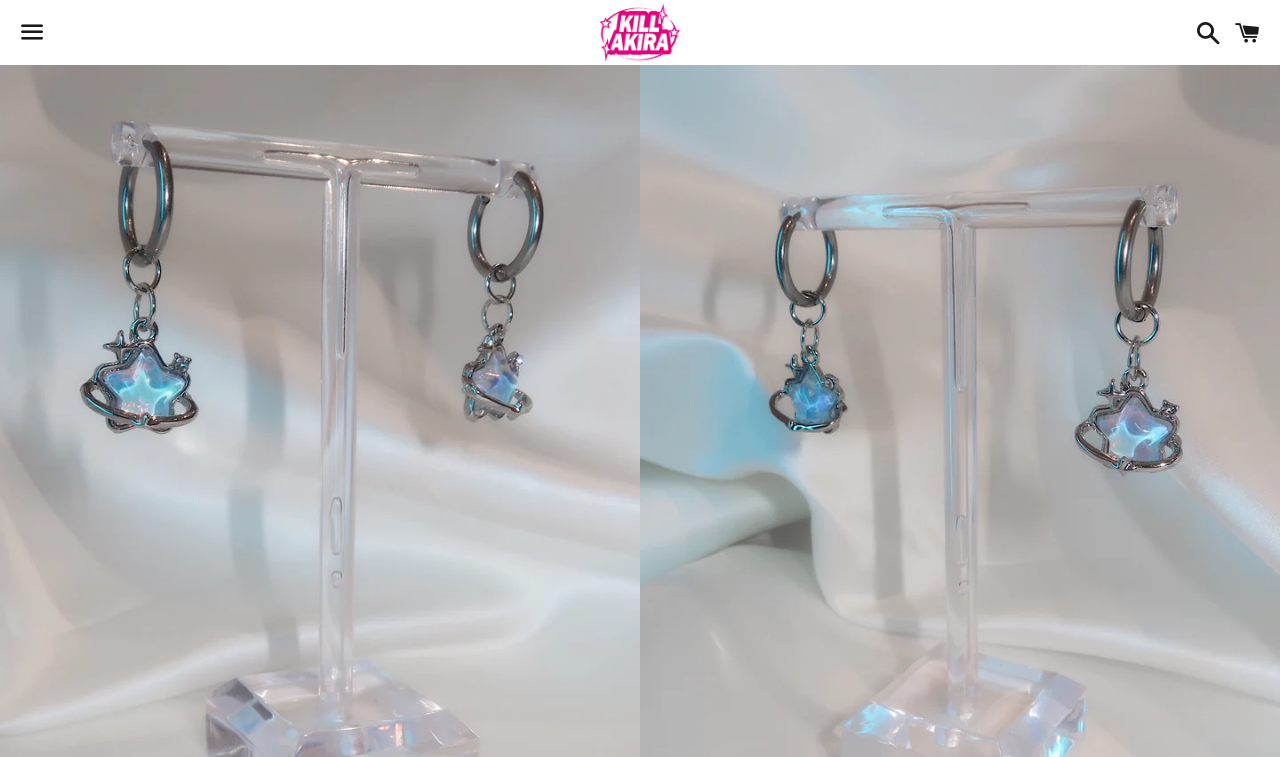Identify the bounding box for the given UI element using the description provided. Coordinates should be in the format (top-left x, top-left y, bottom-right x, bottom-right y) and must be between 0 and 1. Here is the description: alt="KILL AKIRA"

[0.172, 0.0, 0.828, 0.086]